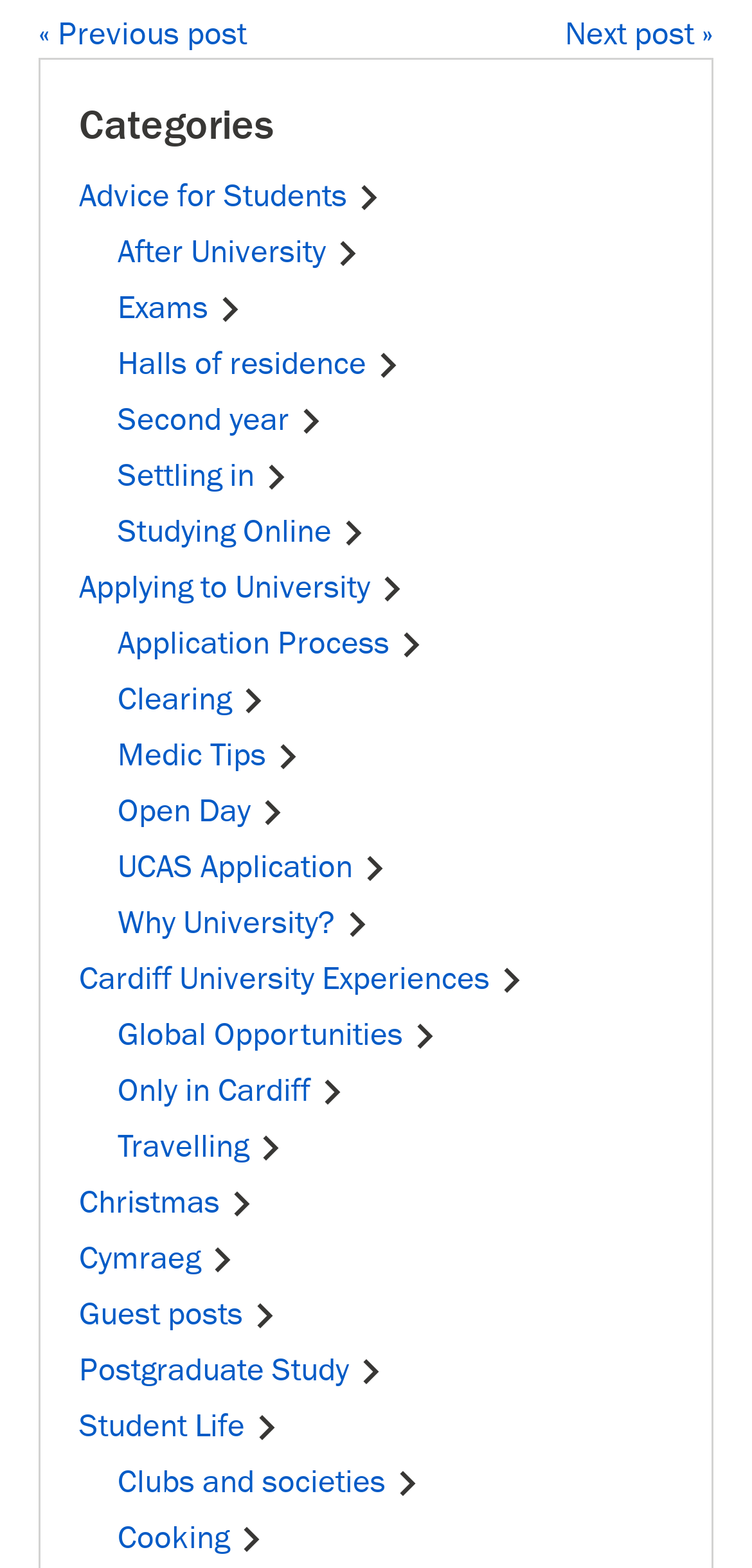Please identify the coordinates of the bounding box for the clickable region that will accomplish this instruction: "navigate to next post".

[0.751, 0.01, 0.949, 0.034]